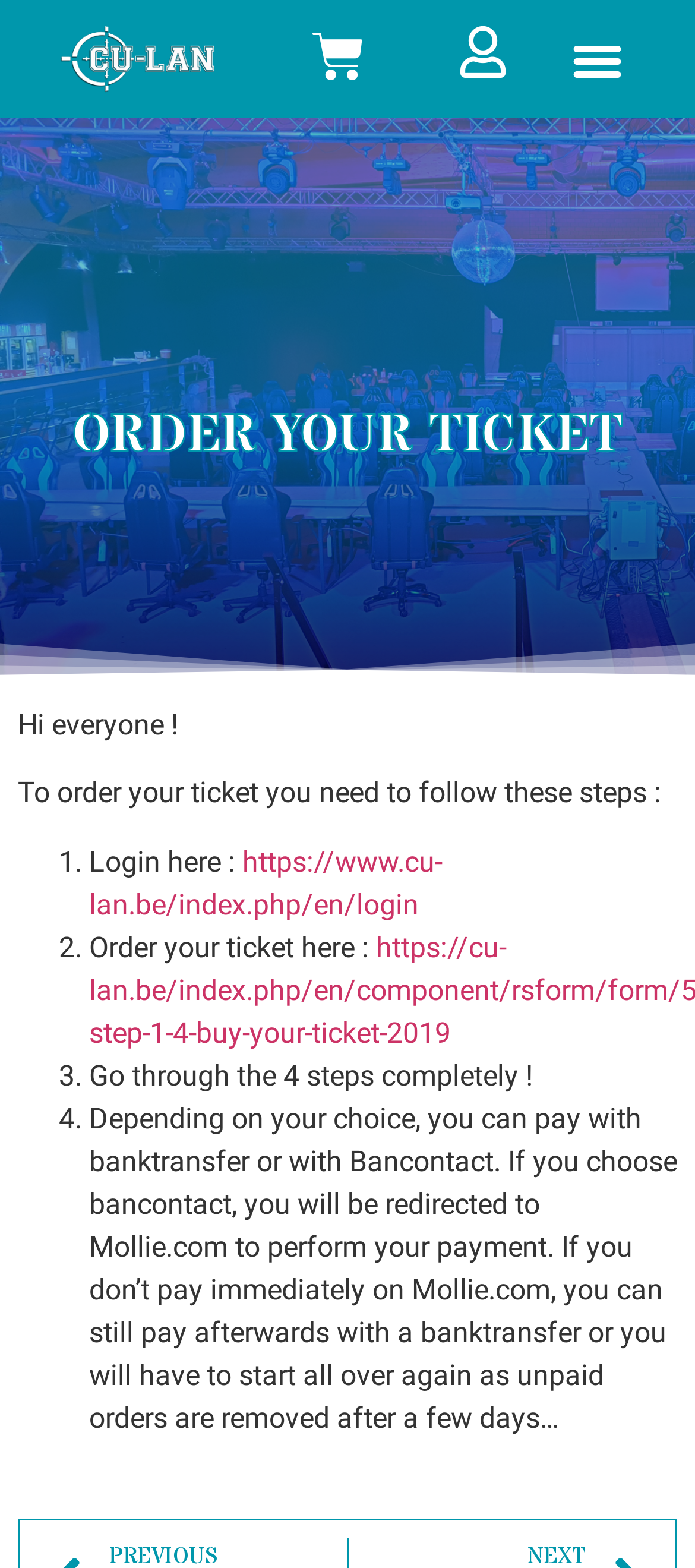Please find the bounding box coordinates in the format (top-left x, top-left y, bottom-right x, bottom-right y) for the given element description. Ensure the coordinates are floating point numbers between 0 and 1. Description: € 0,00 0 Cart

[0.388, 0.006, 0.585, 0.069]